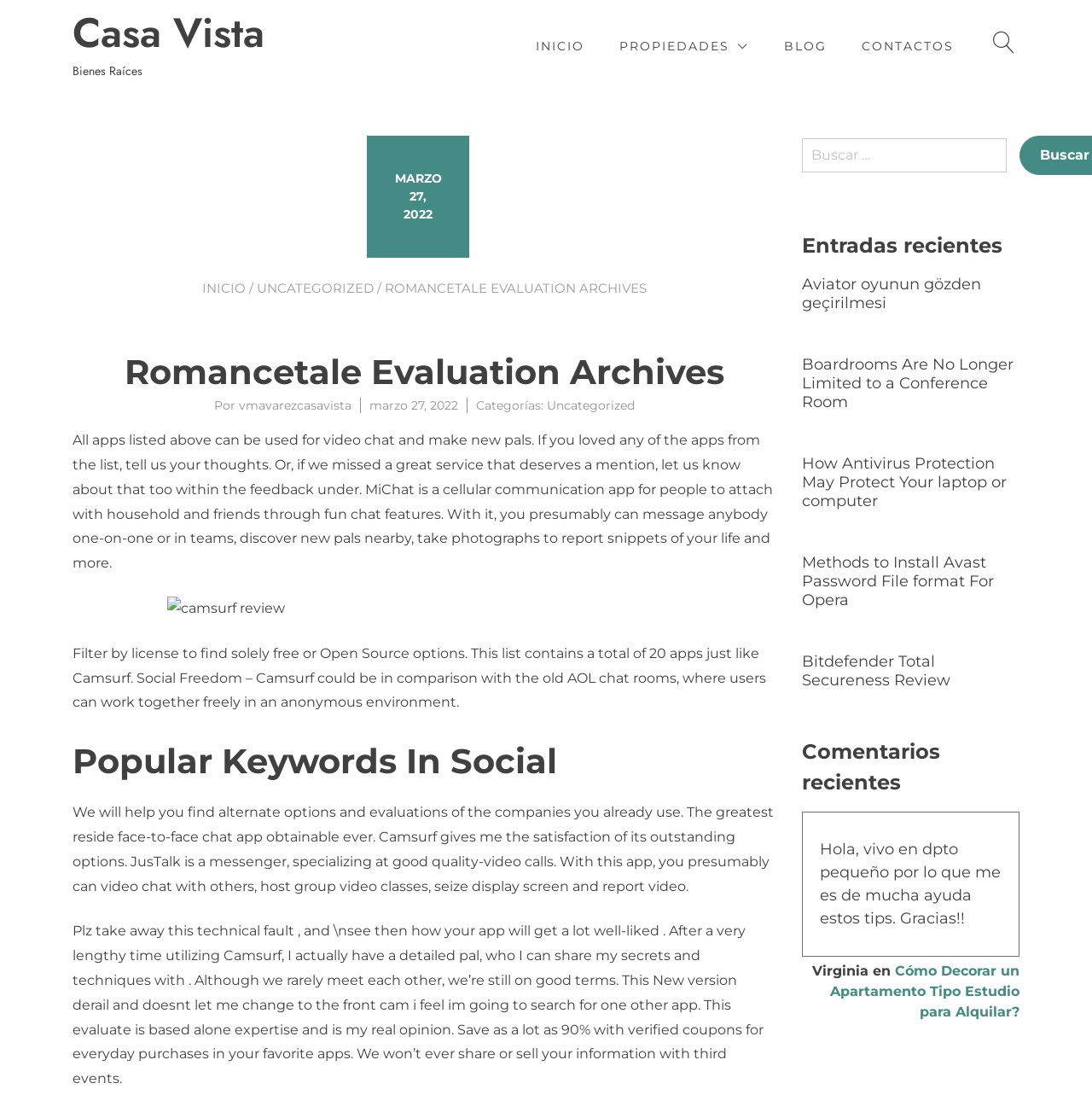Determine the bounding box for the described UI element: "Aviator oyunun gözden geçirilmesi".

[0.734, 0.251, 0.934, 0.289]